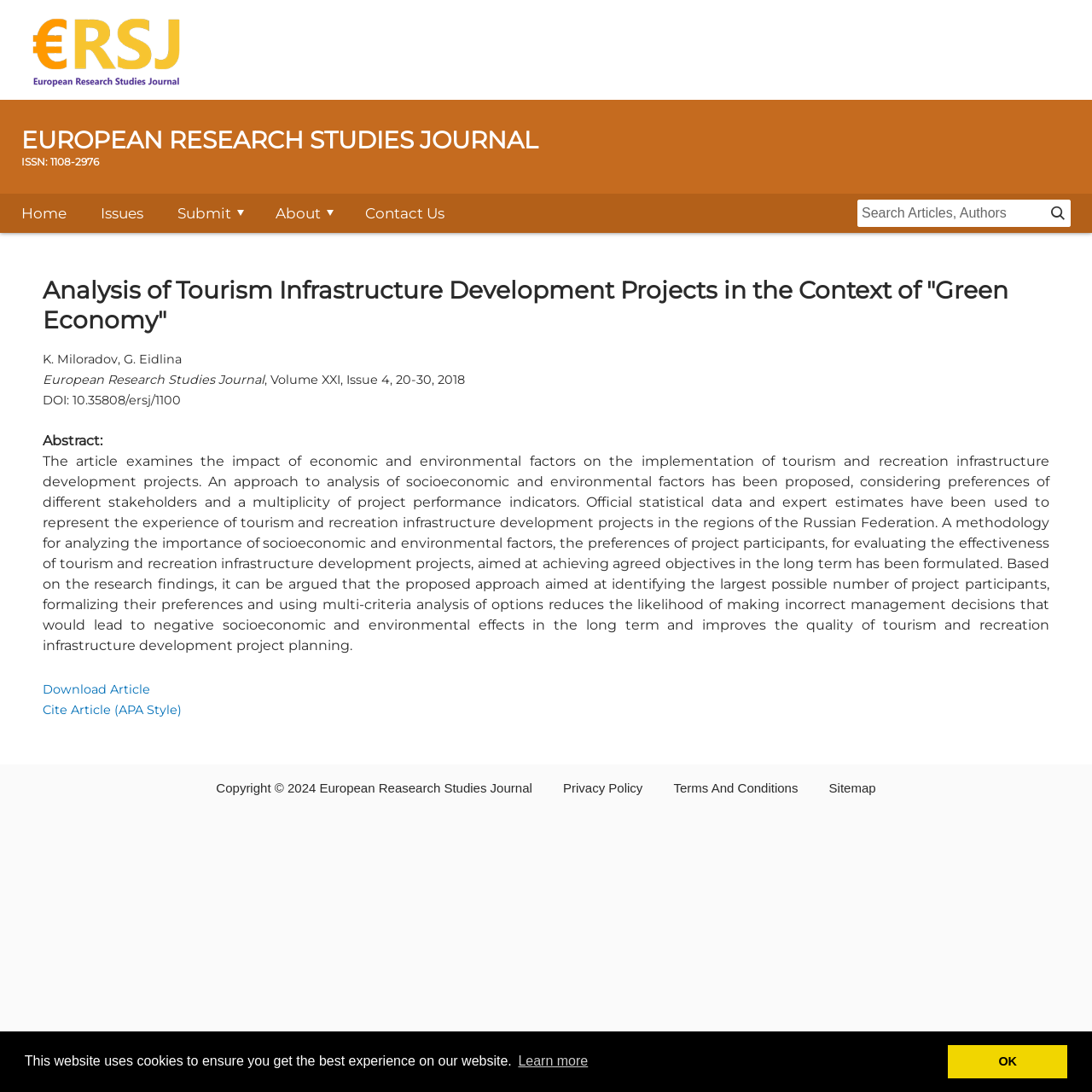Indicate the bounding box coordinates of the element that must be clicked to execute the instruction: "view submission guidelines". The coordinates should be given as four float numbers between 0 and 1, i.e., [left, top, right, bottom].

[0.727, 0.163, 1.0, 0.198]